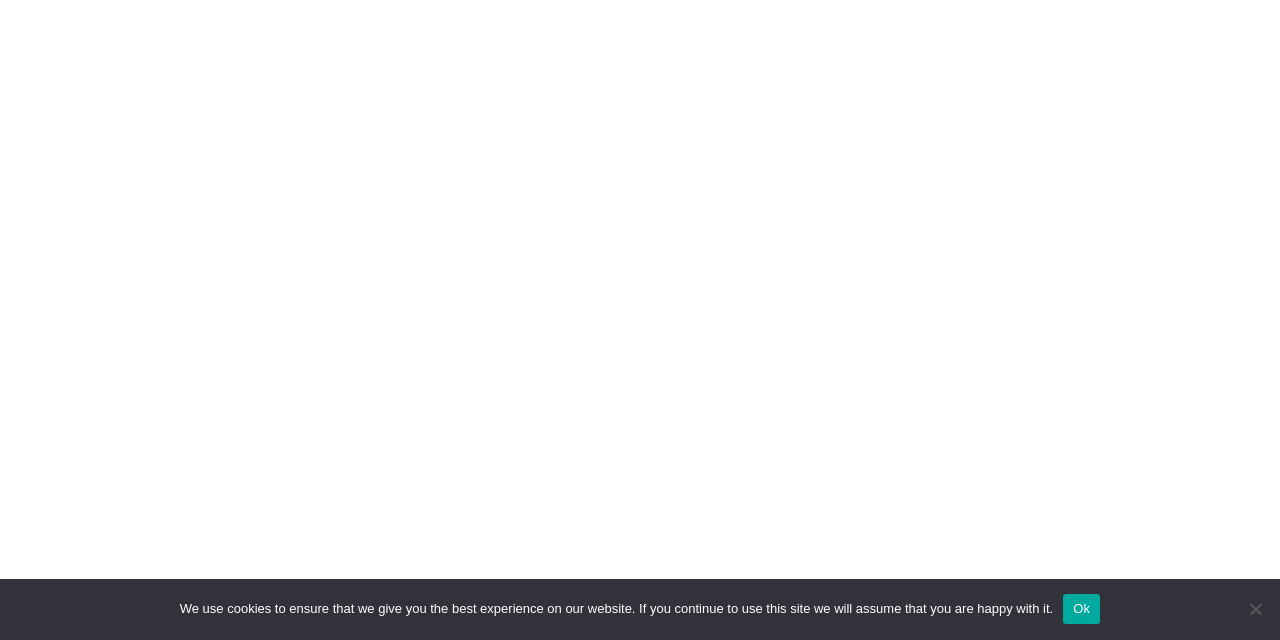Given the element description: "Ok", predict the bounding box coordinates of the UI element it refers to, using four float numbers between 0 and 1, i.e., [left, top, right, bottom].

[0.831, 0.927, 0.86, 0.974]